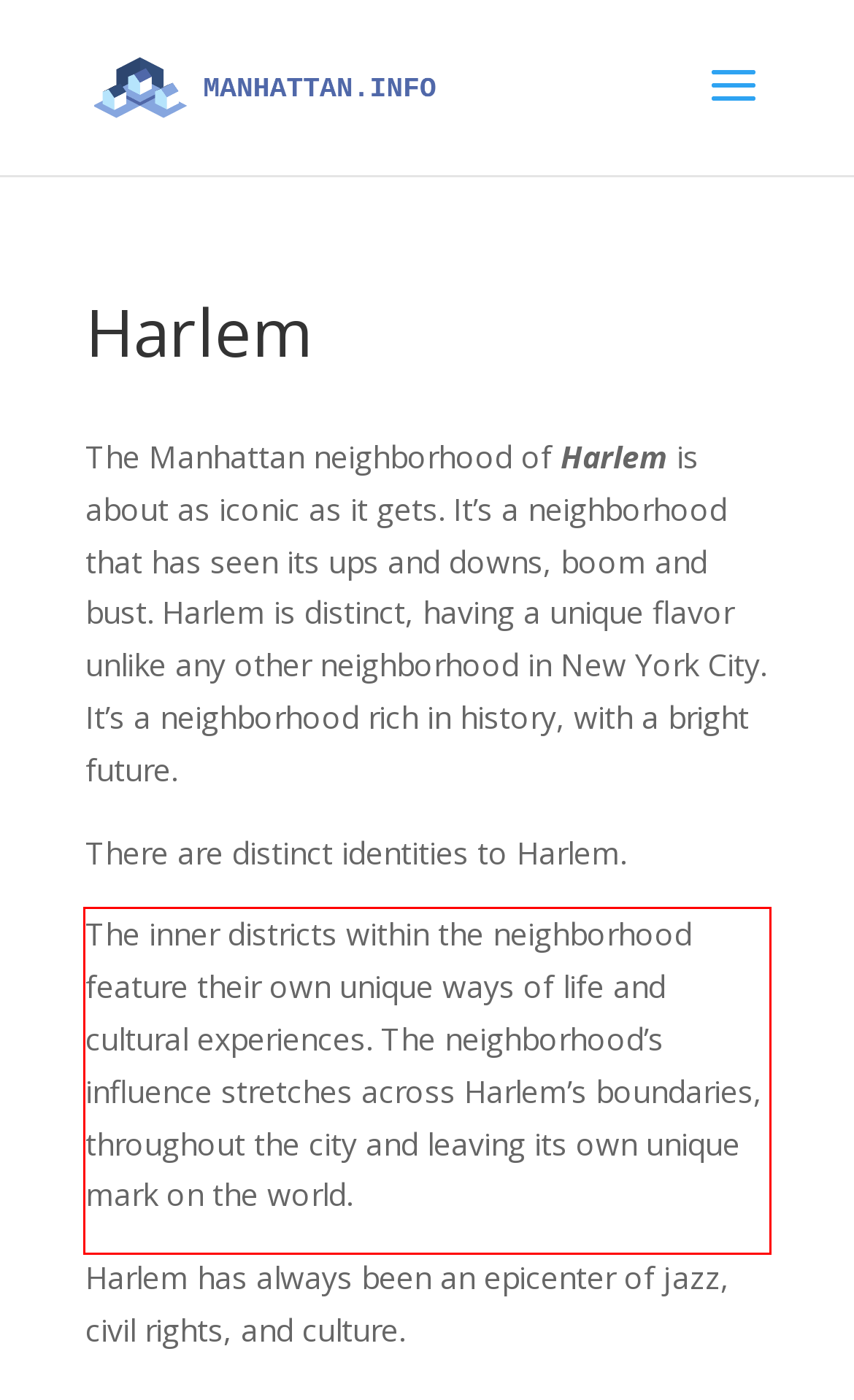Please extract the text content from the UI element enclosed by the red rectangle in the screenshot.

The inner districts within the neighborhood feature their own unique ways of life and cultural experiences. The neighborhood’s influence stretches across Harlem’s boundaries, throughout the city and leaving its own unique mark on the world.